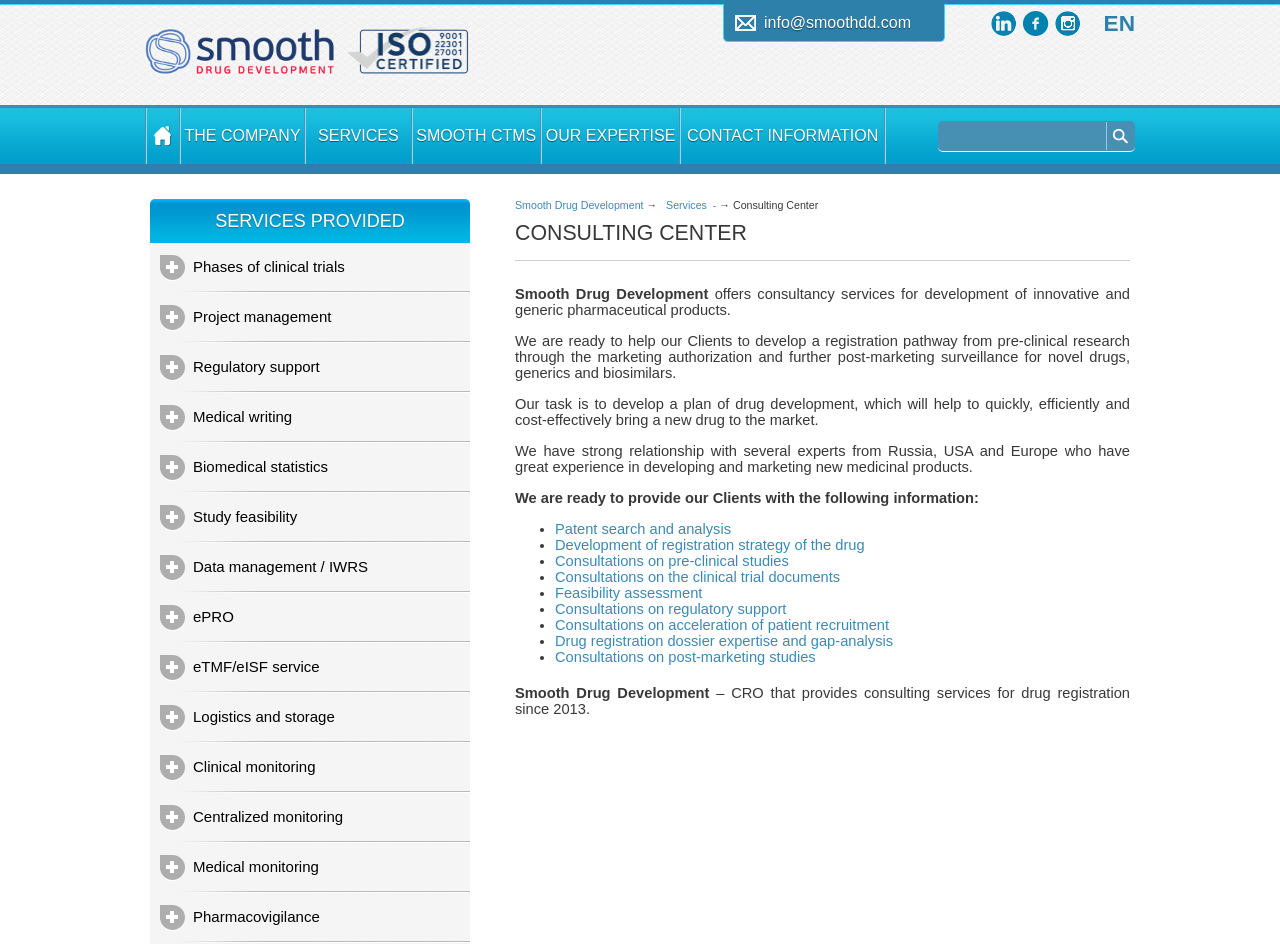Could you locate the bounding box coordinates for the section that should be clicked to accomplish this task: "Click the 'Phases of clinical trials' link".

[0.125, 0.257, 0.366, 0.31]